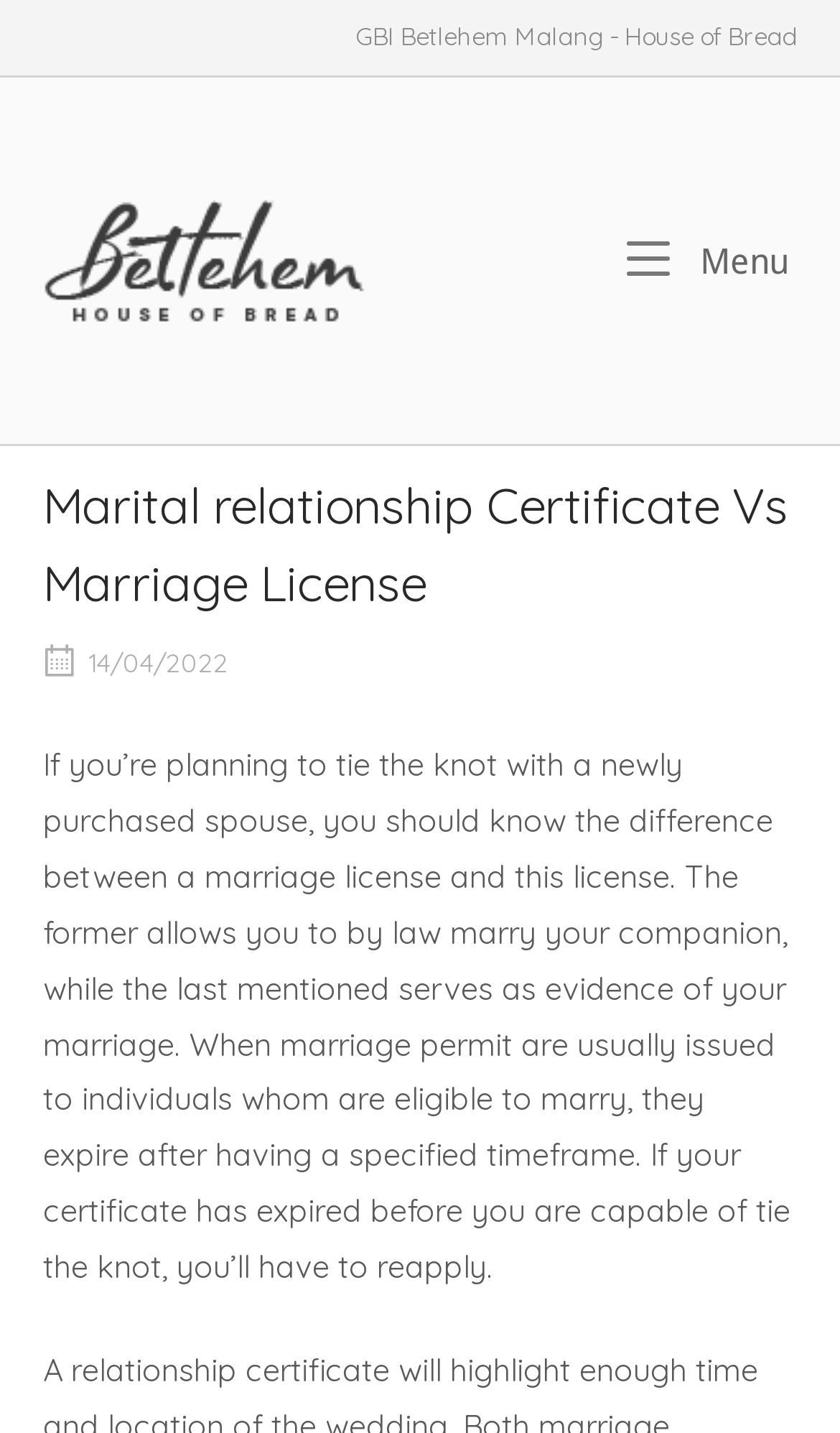Provide a thorough description of this webpage.

The webpage is about the difference between a marital relationship certificate and a marriage license, specifically in the context of GBI Betlehem Malang. At the top of the page, there is a header with the title "GBI Betlehem Malang - House of Bread" and a logo image of GBI Betlehem Malang. Below the header, there is a layout table with two main sections. On the left side, there is a link to "GBI Betlehem Malang" with an accompanying image. On the right side, there is a menu link labeled "Menu Menu".

Below the menu link, there is a heading that reads "Marital relationship Certificate Vs Marriage License" followed by a link to the date "14/04/2022". The main content of the page is a paragraph of text that explains the difference between a marriage license and a marital relationship certificate. The text describes the purpose of each document and the expiration period of a marriage license.

At the very bottom of the page, there is a "Scroll to top" button. Overall, the webpage has a simple layout with a clear hierarchy of elements, making it easy to navigate and read.